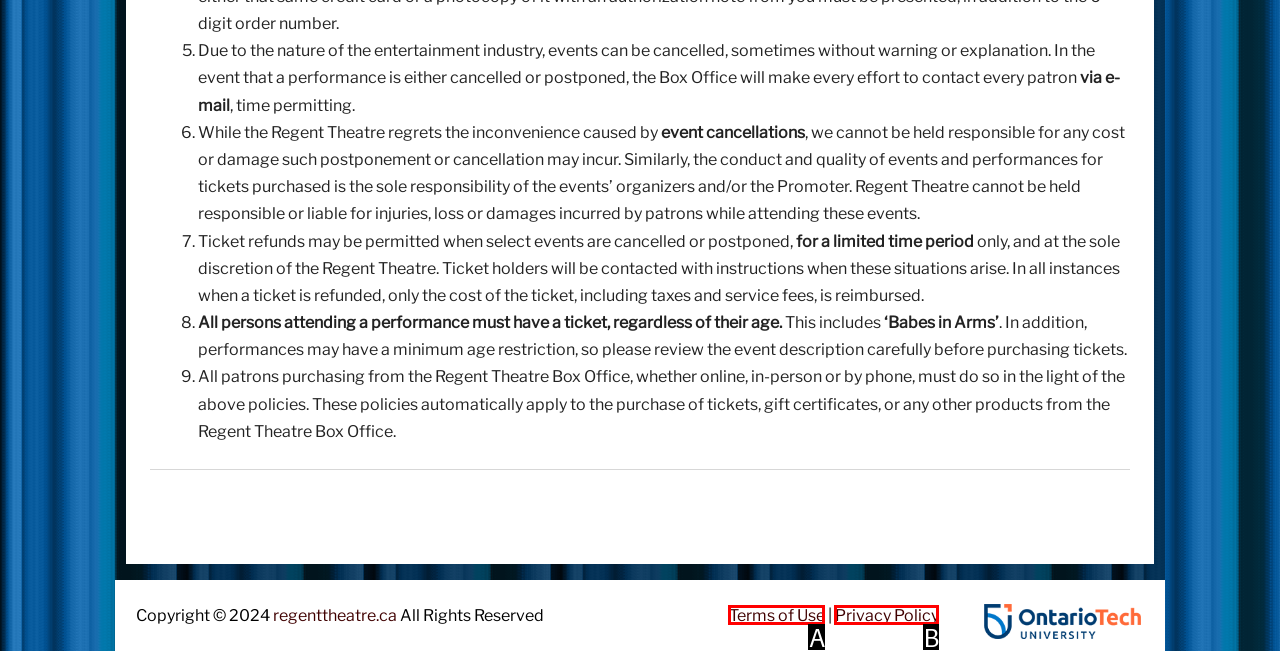Which HTML element fits the description: Industries? Respond with the letter of the appropriate option directly.

None